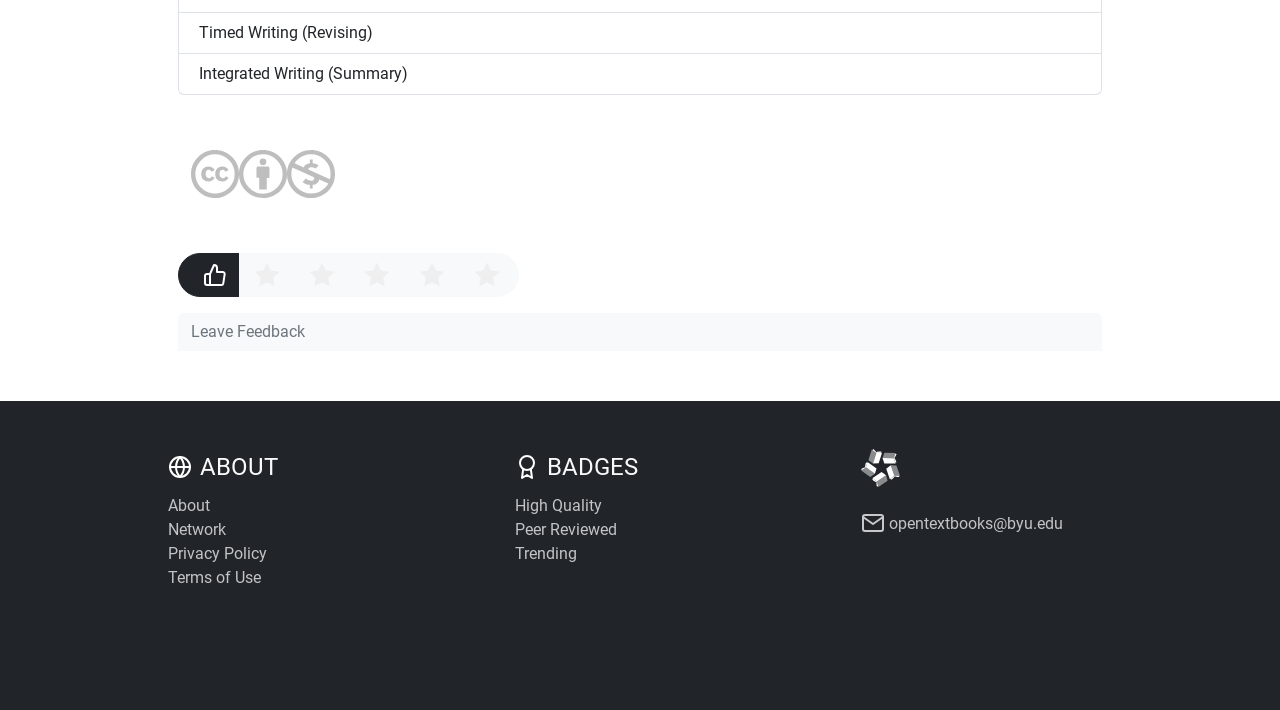Find the bounding box coordinates for the HTML element described as: "Integrated Writing (Summary)". The coordinates should consist of four float values between 0 and 1, i.e., [left, top, right, bottom].

[0.139, 0.076, 0.861, 0.134]